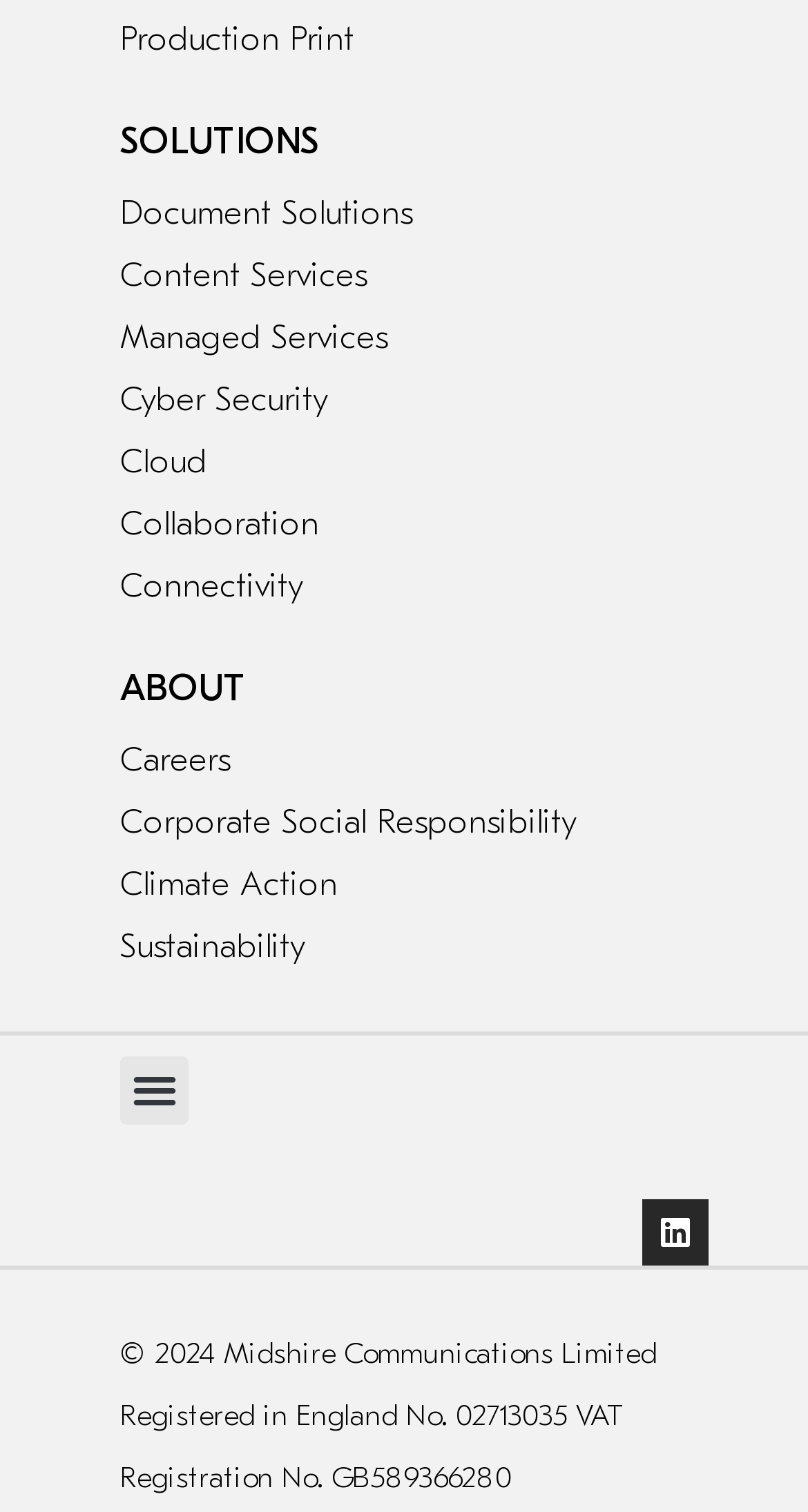Identify the bounding box for the UI element specified in this description: "Corporate Social Responsibility". The coordinates must be four float numbers between 0 and 1, formatted as [left, top, right, bottom].

[0.149, 0.523, 0.851, 0.564]